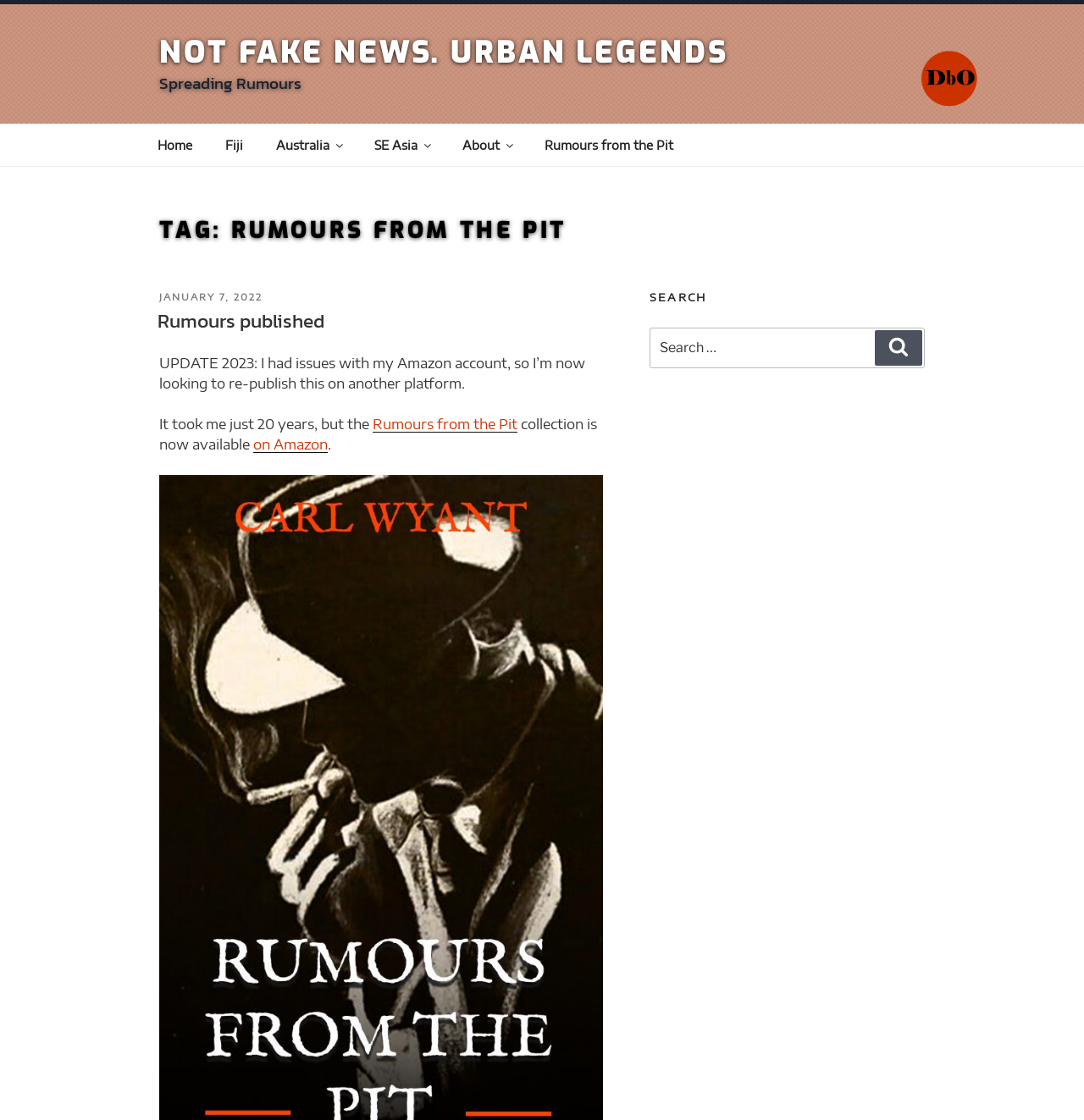Where is the collection available?
From the details in the image, provide a complete and detailed answer to the question.

The availability of the collection can be found in the text 'It took me just 20 years, but the collection is now available on Amazon'.